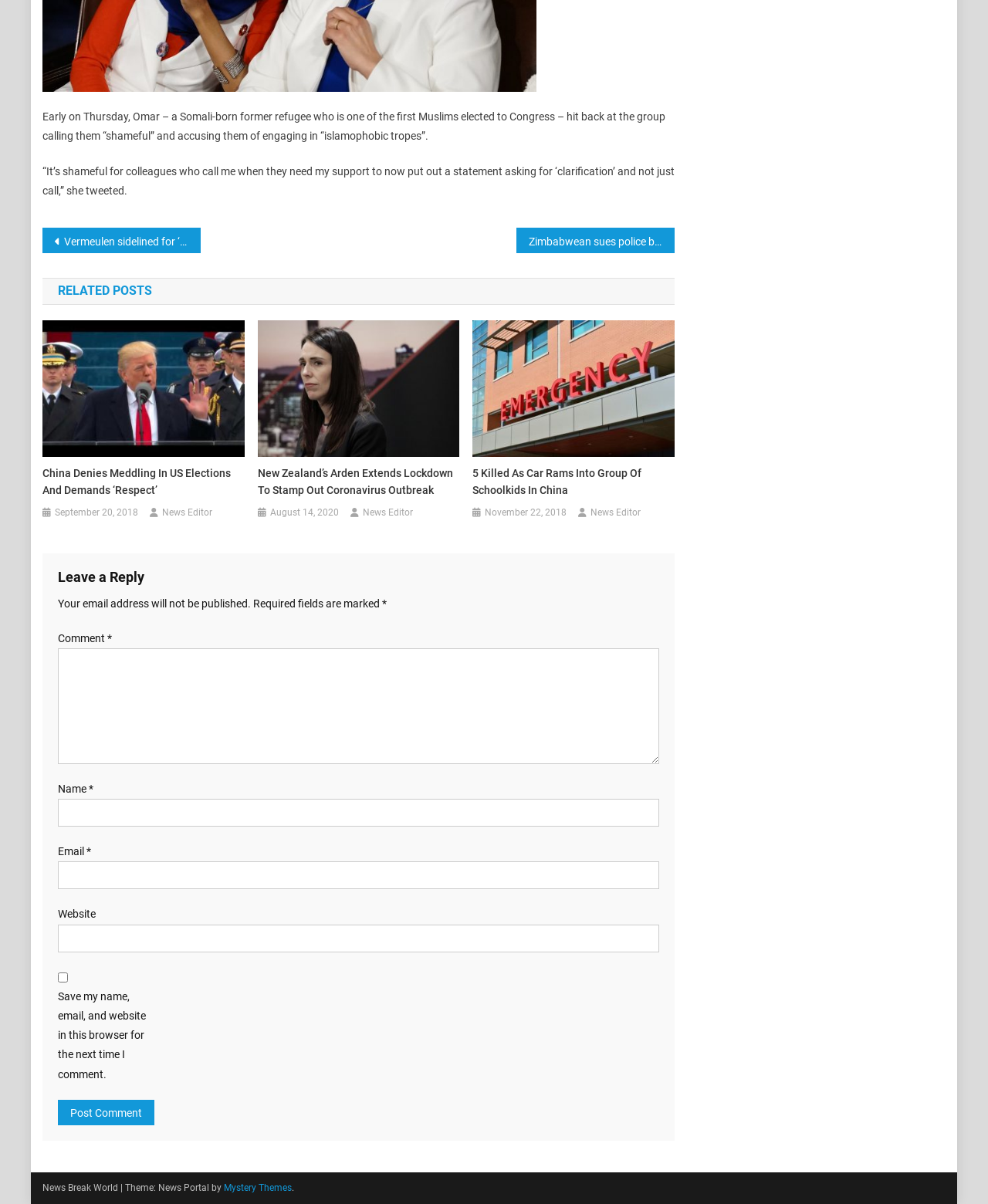Locate the bounding box coordinates of the clickable area to execute the instruction: "Click on the 'Vermeulen sidelined for ‘five to 16 weeks’’ link". Provide the coordinates as four float numbers between 0 and 1, represented as [left, top, right, bottom].

[0.043, 0.189, 0.203, 0.21]